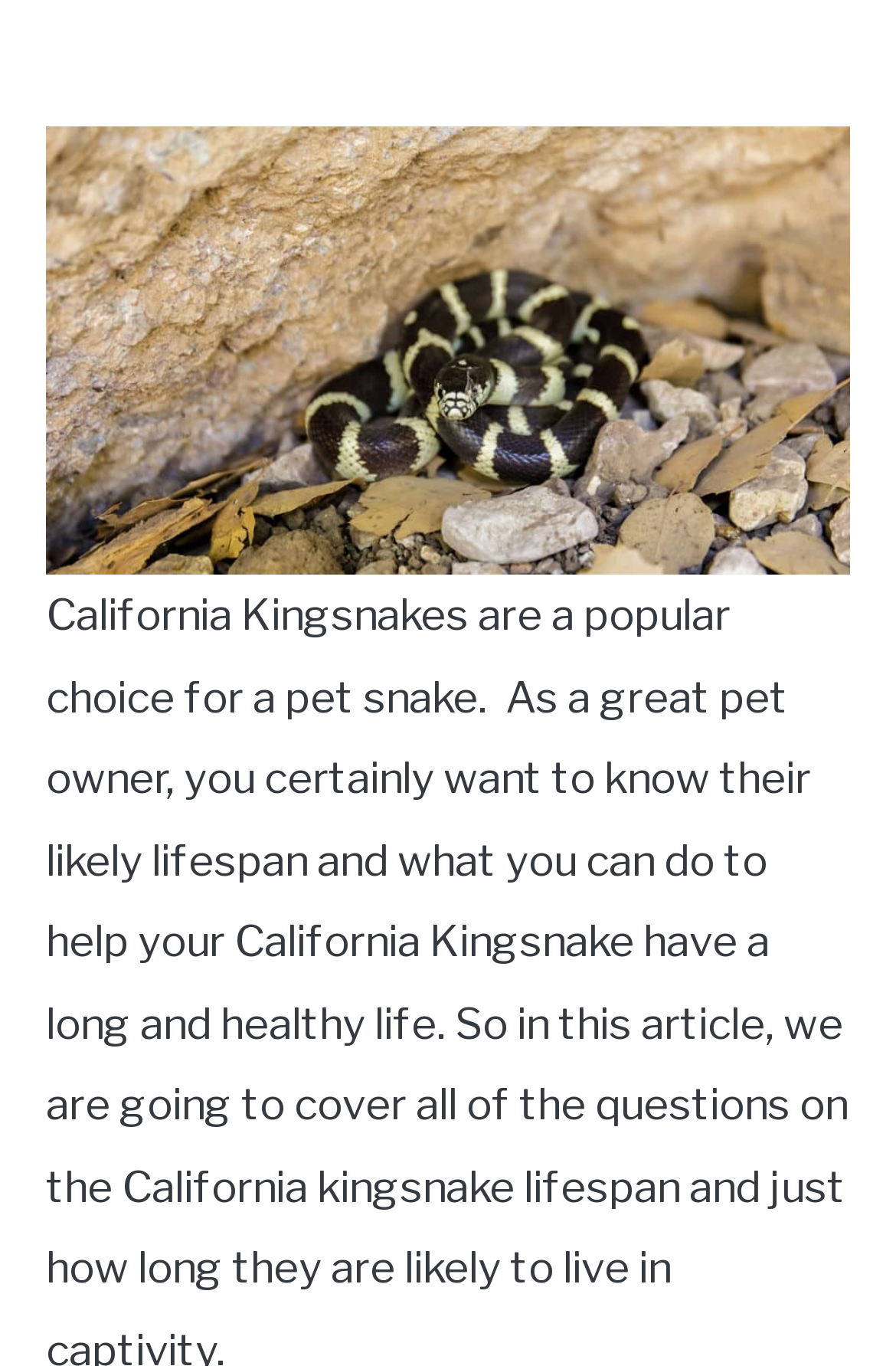Please determine the bounding box coordinates for the UI element described as: "Snakes".

[0.049, 0.19, 0.192, 0.219]